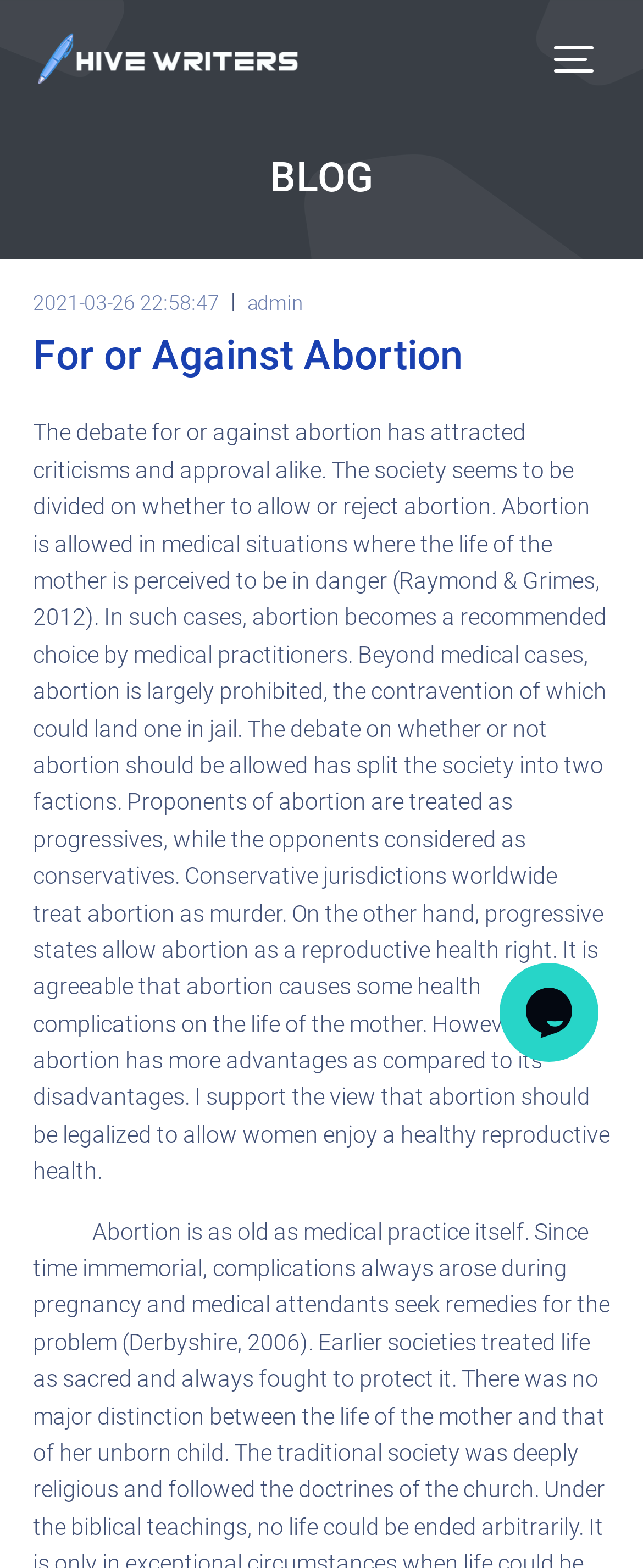Use a single word or phrase to answer this question: 
What is the purpose of the chat widget?

To chat